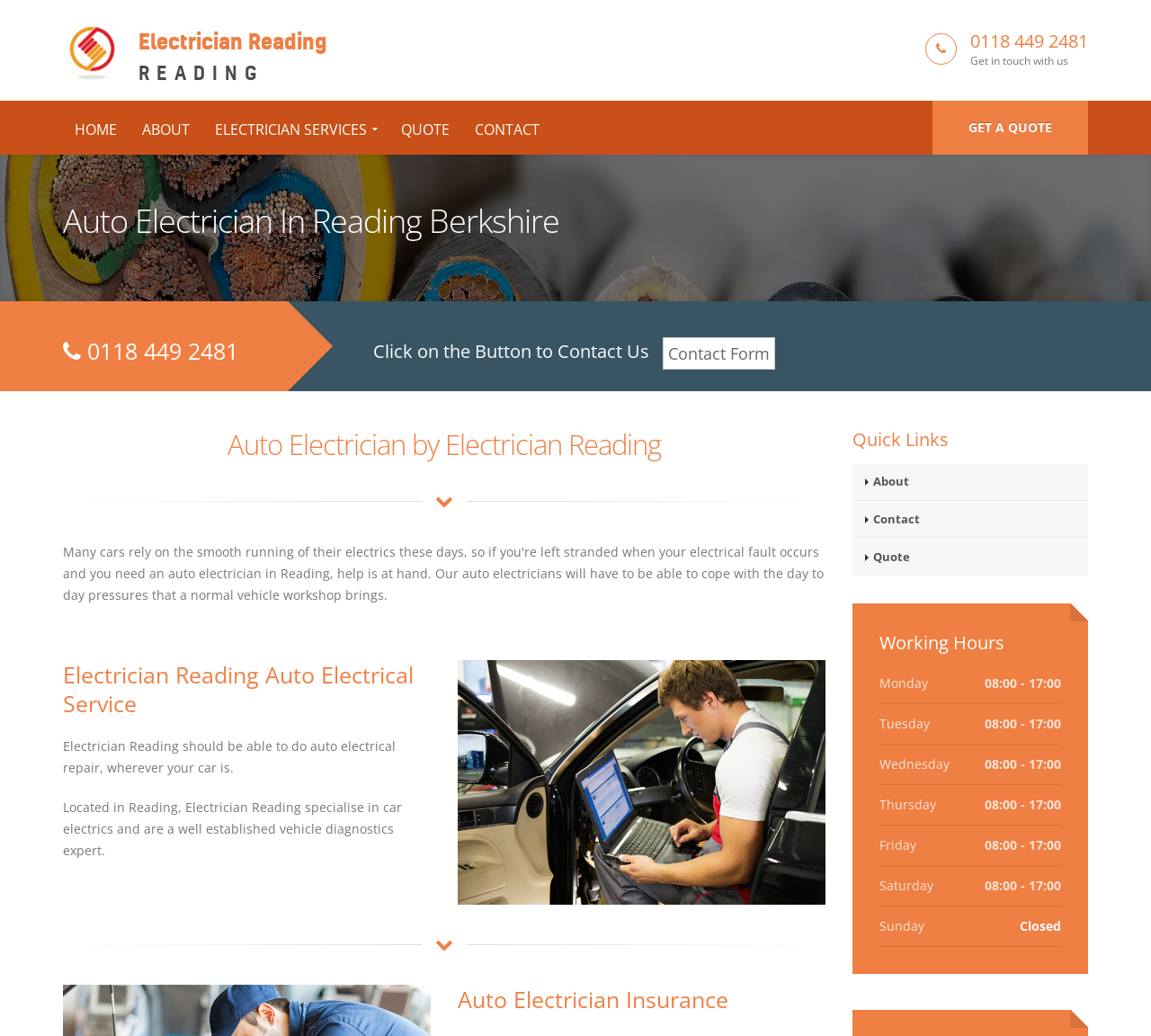Identify and provide the bounding box for the element described by: "Electrician ReadingReading".

[0.055, 0.035, 0.284, 0.052]